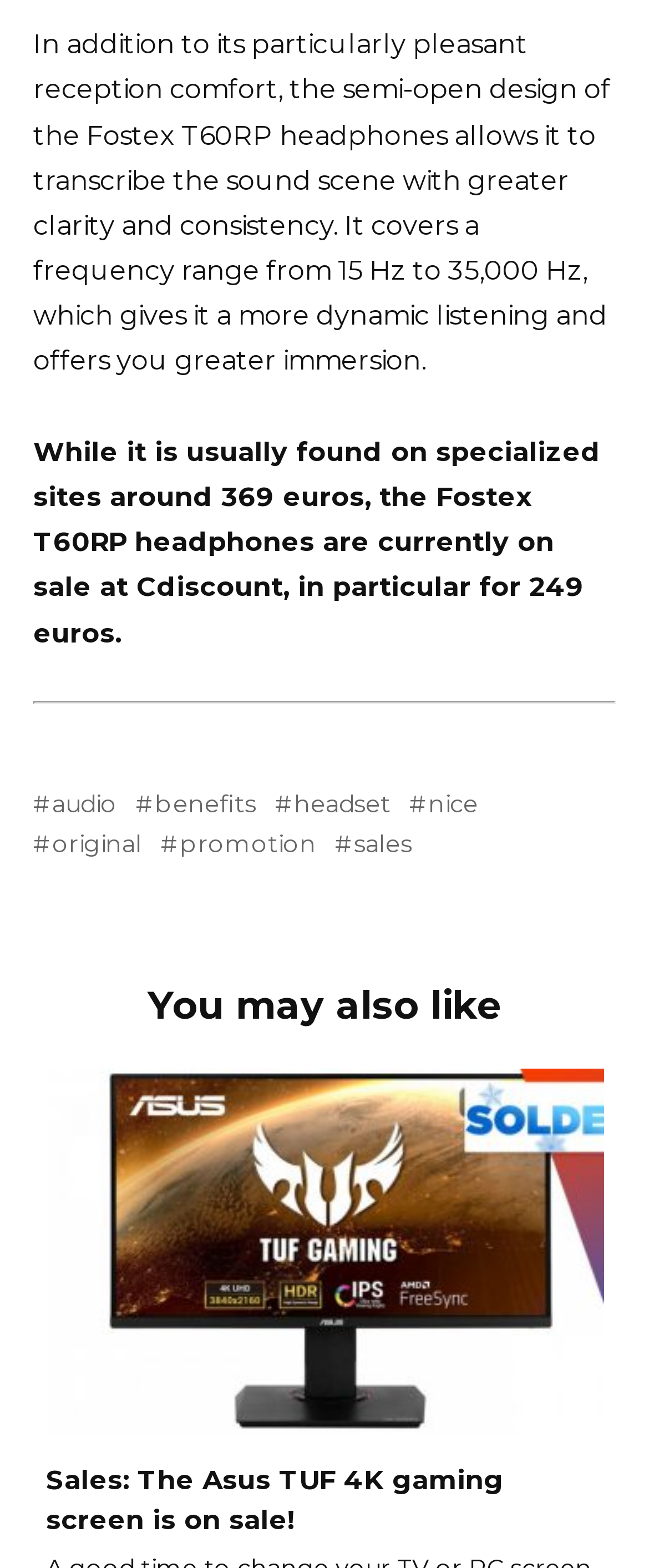Carefully observe the image and respond to the question with a detailed answer:
How much are Fostex T60RP headphones on sale for?

According to the StaticText element with OCR text 'While it is usually found on specialized sites around 369 euros, the Fostex T60RP headphones are currently on sale at Cdiscount, in particular for 249 euros.', the Fostex T60RP headphones are on sale for 249 euros.